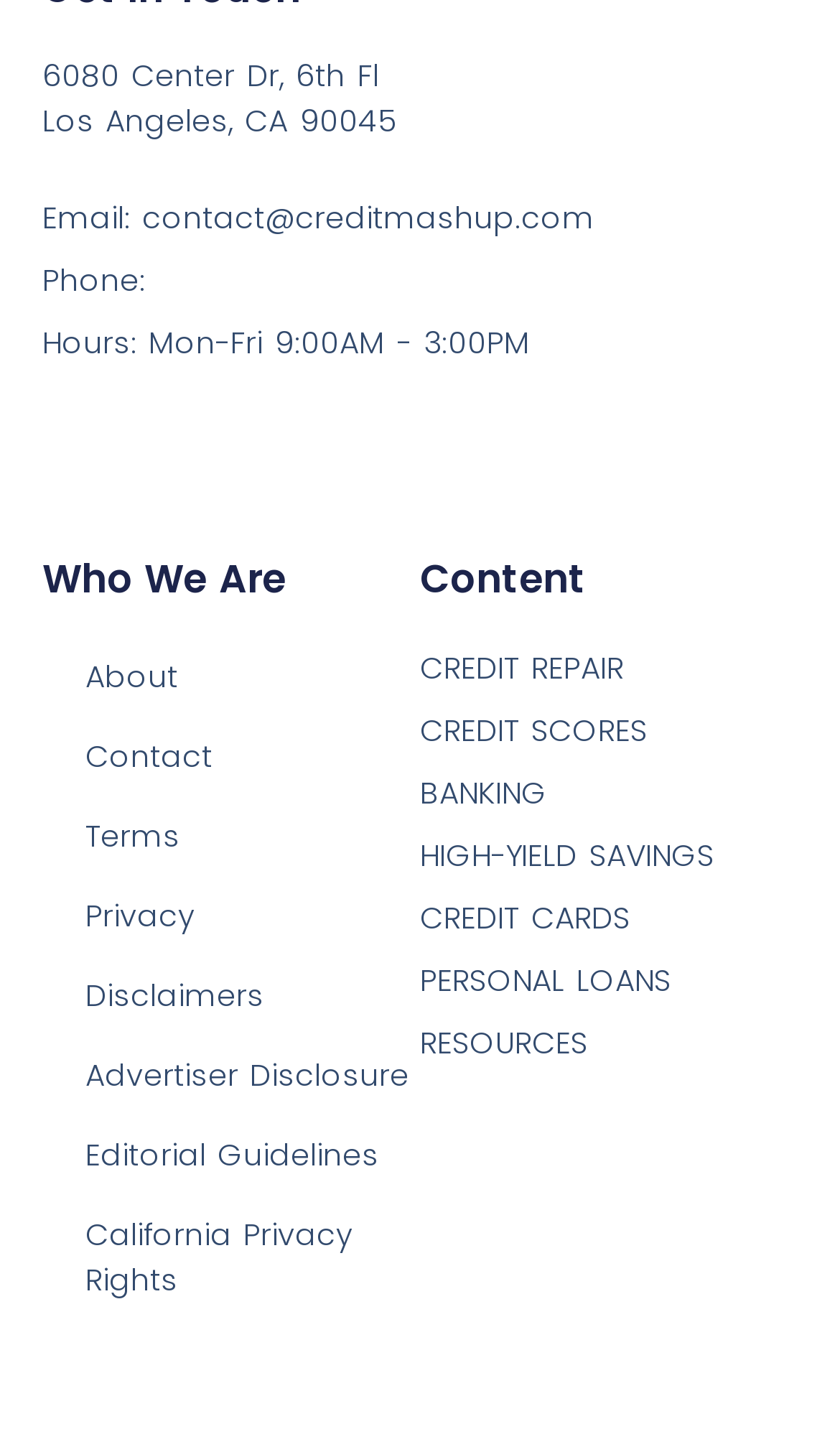Please locate the bounding box coordinates for the element that should be clicked to achieve the following instruction: "Contact us via email". Ensure the coordinates are given as four float numbers between 0 and 1, i.e., [left, top, right, bottom].

[0.05, 0.137, 0.95, 0.169]